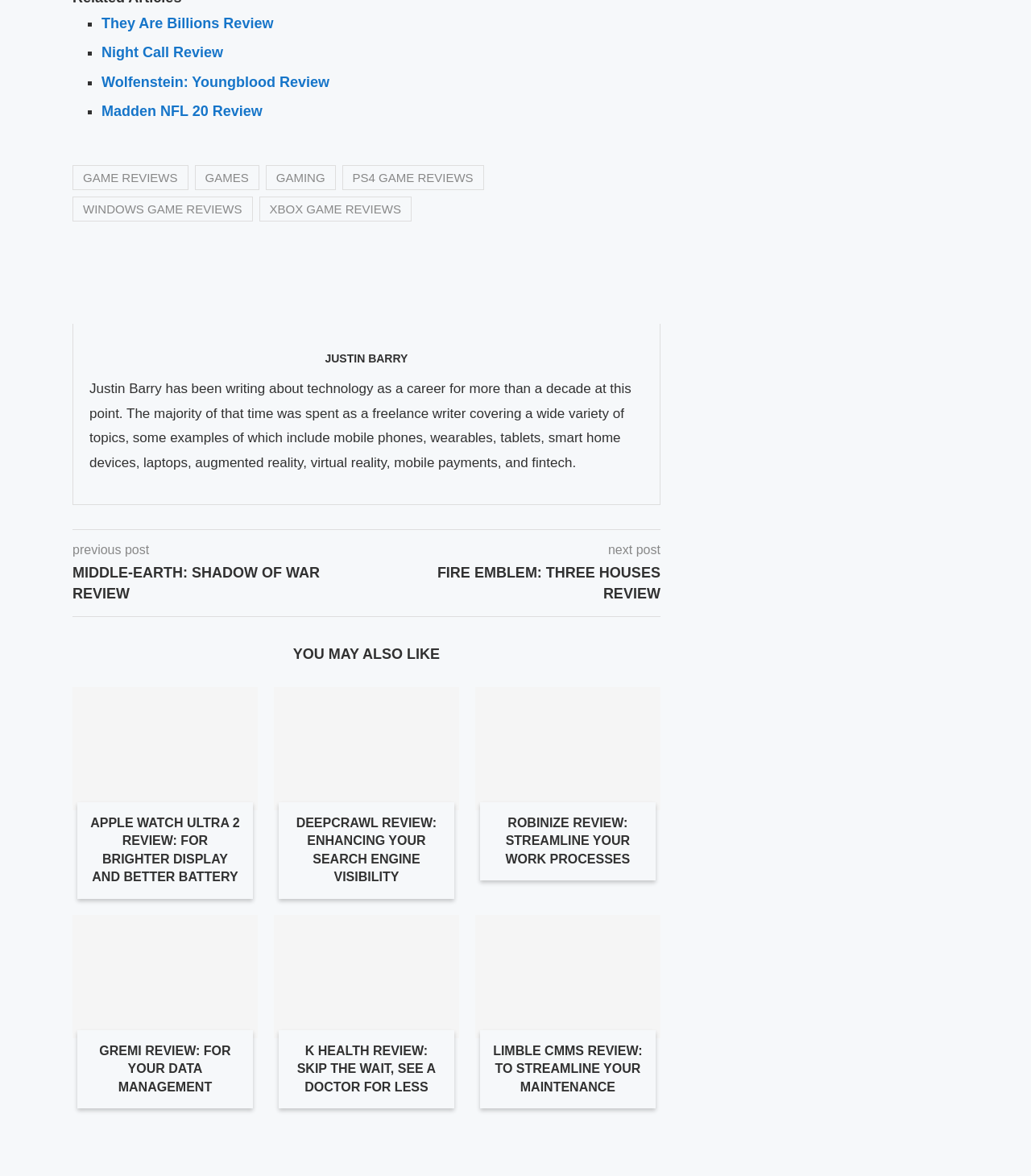Please find the bounding box coordinates for the clickable element needed to perform this instruction: "Read the review of Middle-Earth: Shadow of War".

[0.07, 0.479, 0.355, 0.514]